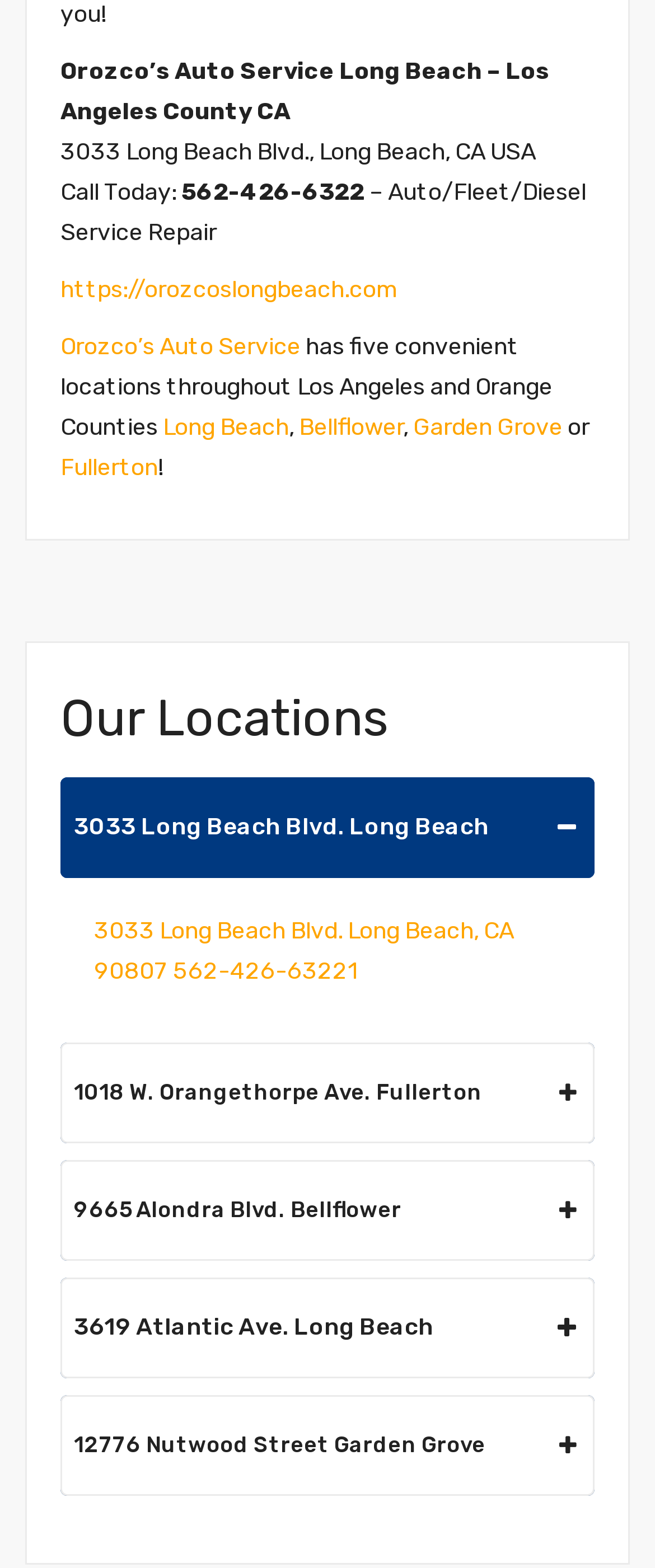Please pinpoint the bounding box coordinates for the region I should click to adhere to this instruction: "View the Long Beach location".

[0.249, 0.263, 0.441, 0.281]